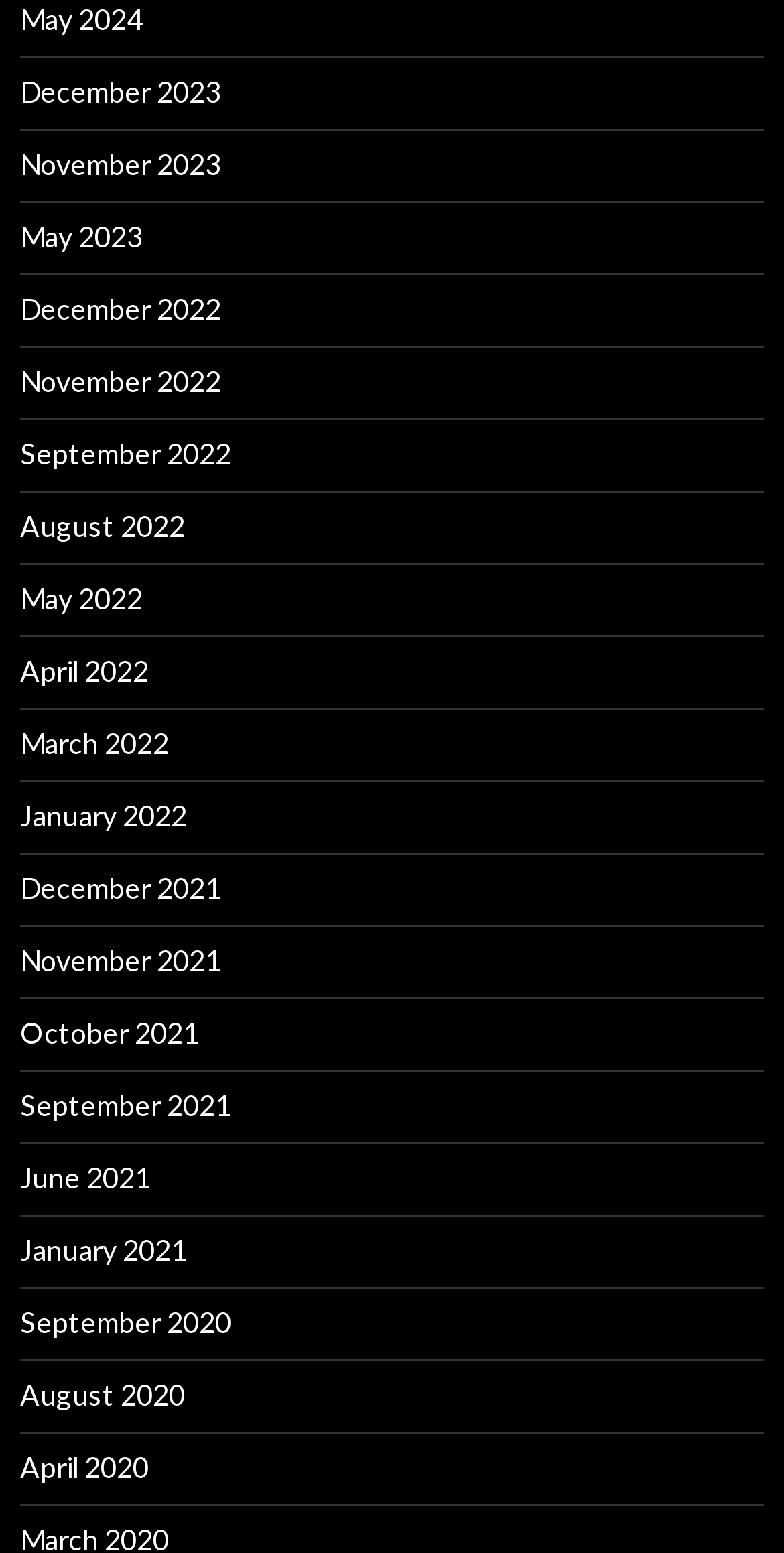What is the latest month listed for the year 2024?
Please respond to the question thoroughly and include all relevant details.

By looking at the list of links, I found that the latest month listed for the year 2024 is May 2024, which is located at the top of the list.